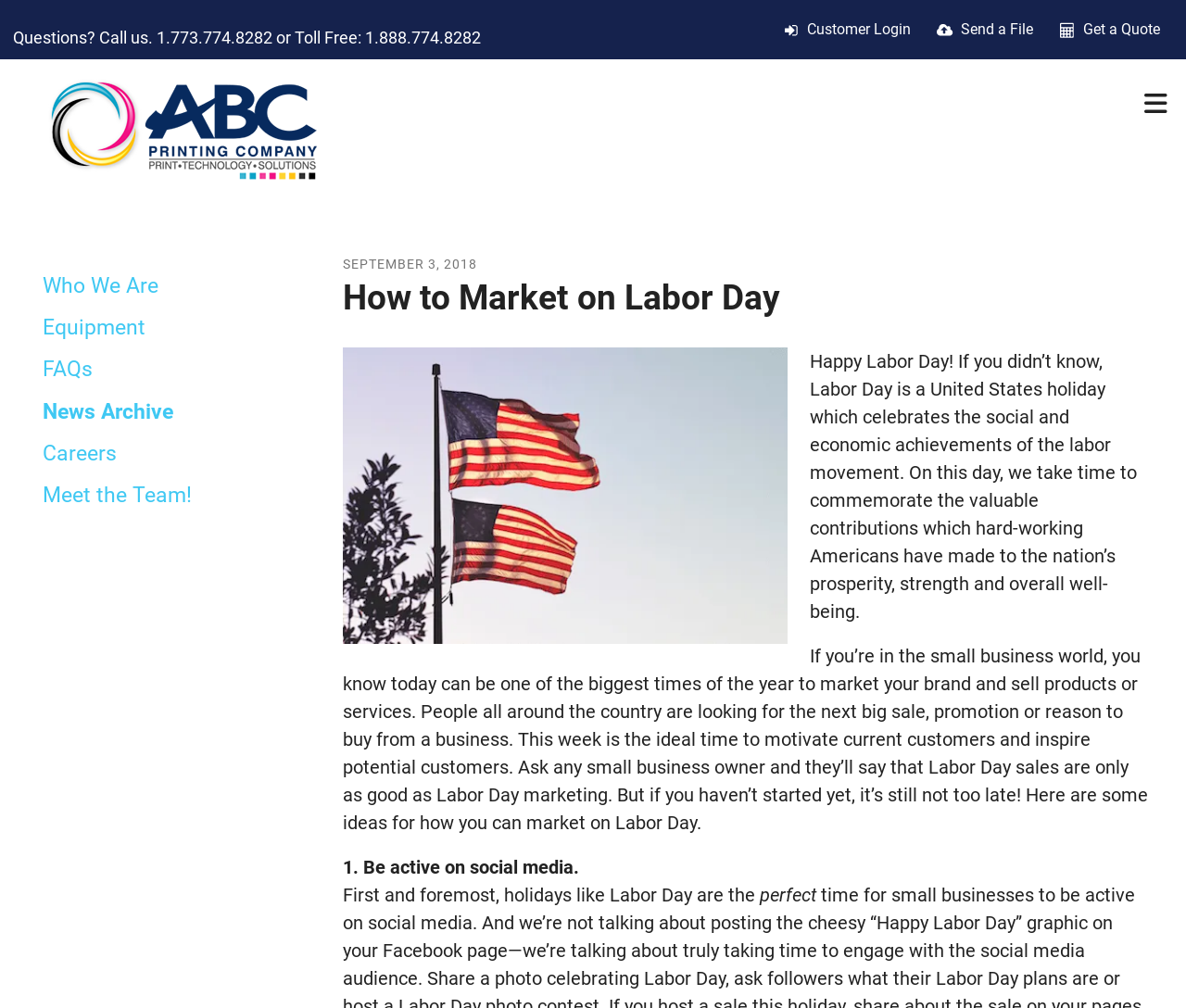What is the phone number to call for questions?
Refer to the image and provide a one-word or short phrase answer.

1.773.774.8282 or 1.888.774.8282